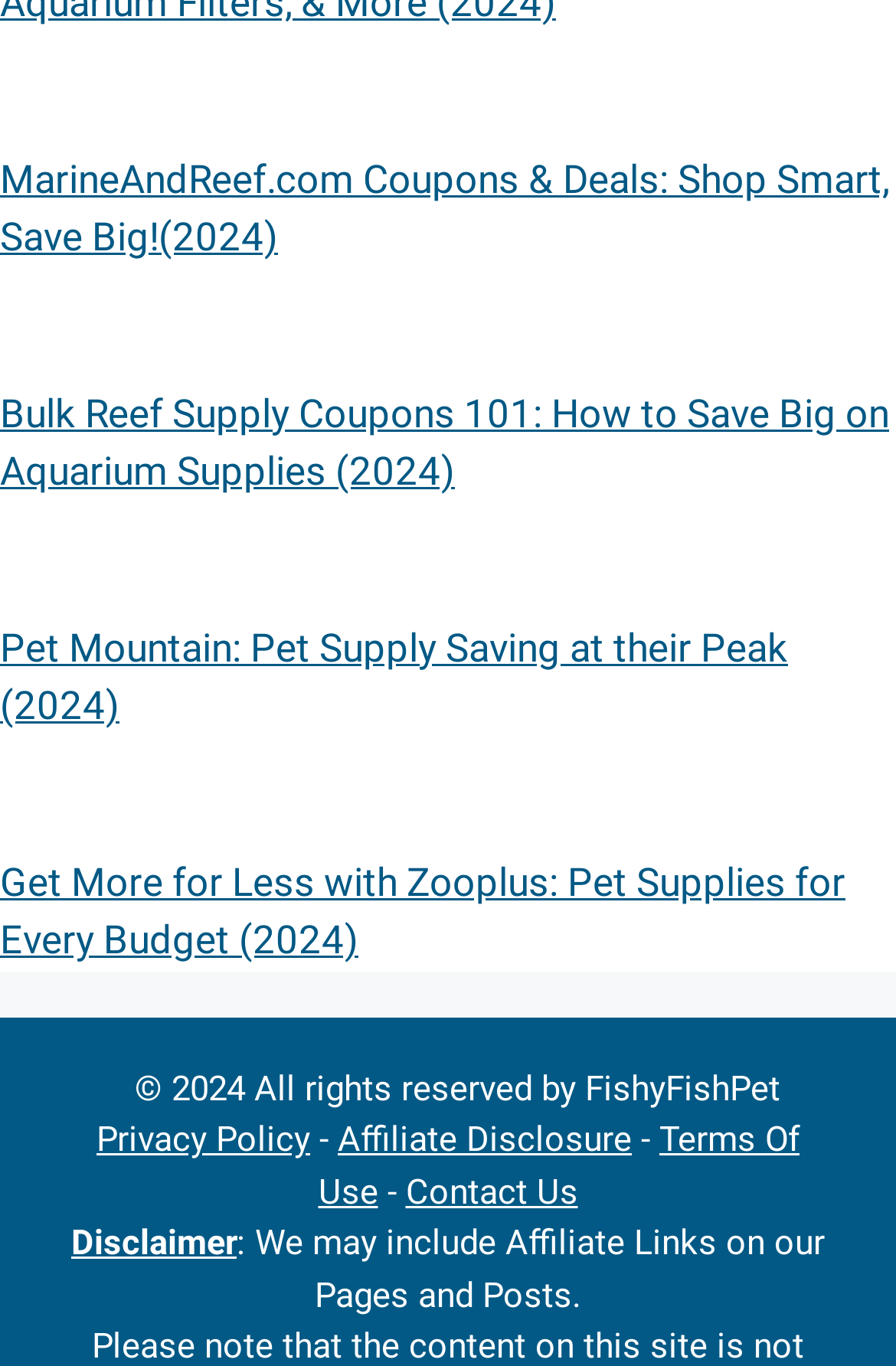Determine the bounding box coordinates for the element that should be clicked to follow this instruction: "Visit Bulk Reef Supply Coupons 101". The coordinates should be given as four float numbers between 0 and 1, in the format [left, top, right, bottom].

[0.0, 0.285, 0.992, 0.362]